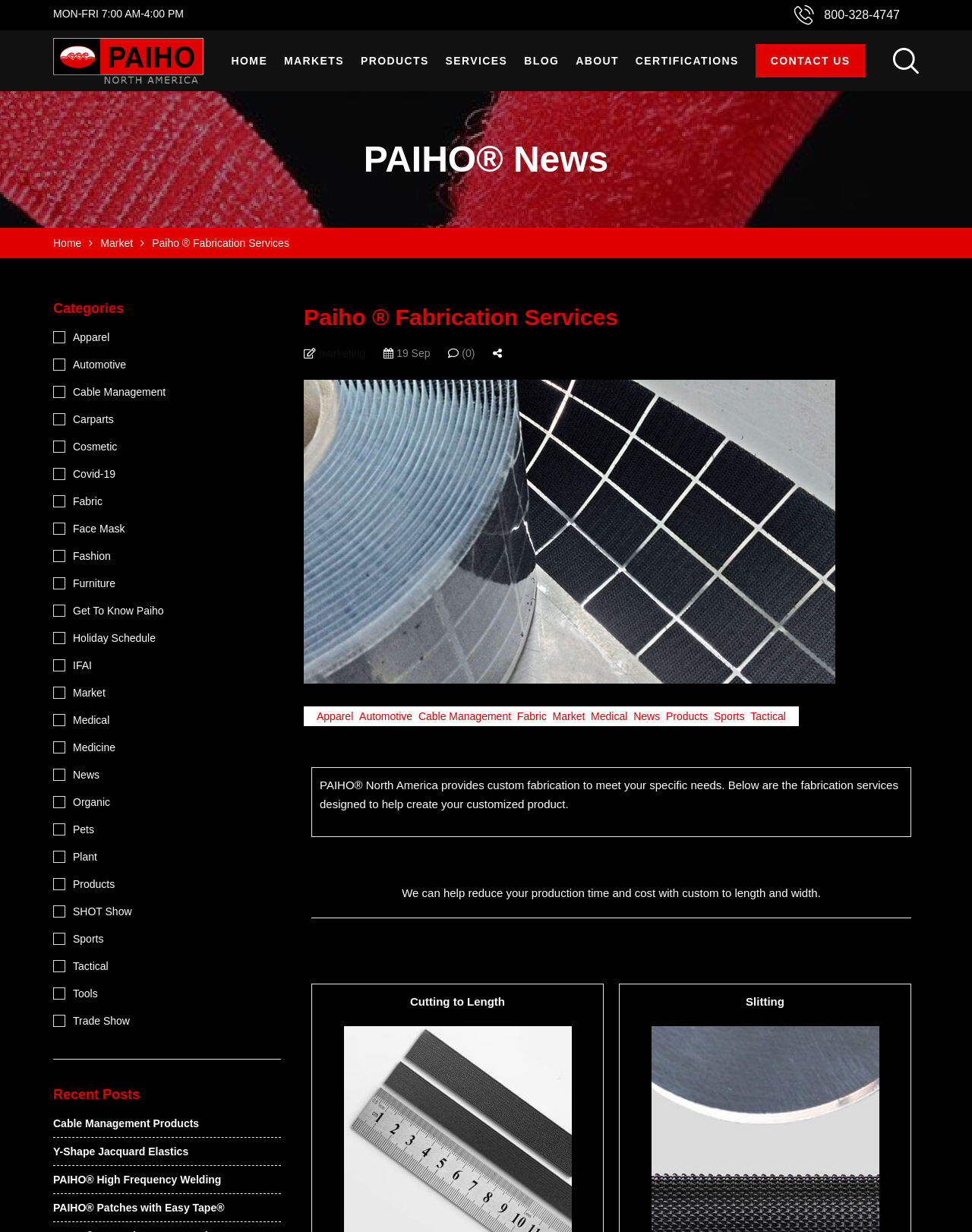Provide a brief response in the form of a single word or phrase:
What are the business hours of PAIHO USA?

MON-FRI 7:00 AM-4:00 PM